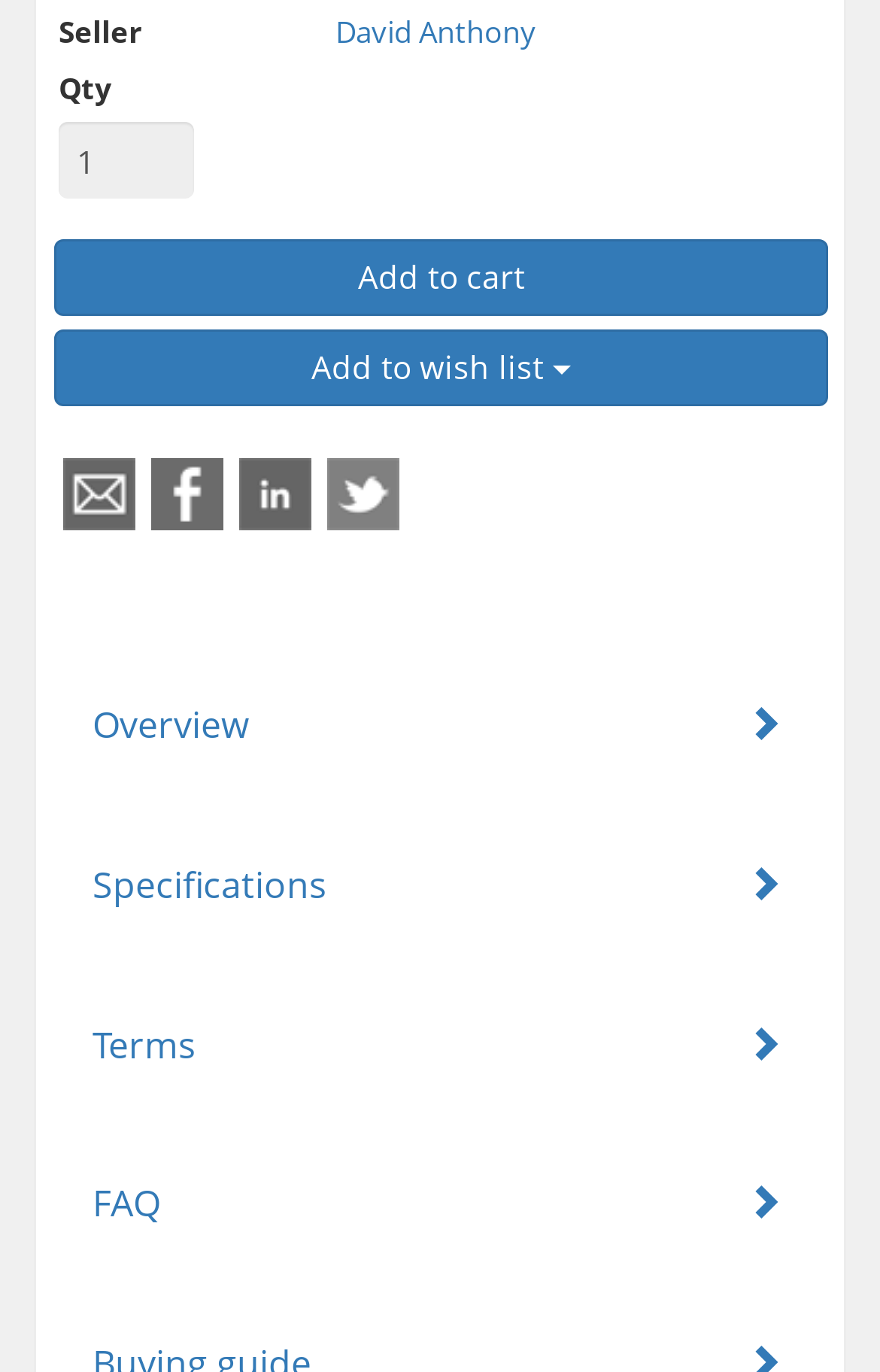What is the purpose of the button at the top of the page?
Provide an in-depth answer to the question, covering all aspects.

The button element at the top of the page has the text 'Add to cart', indicating its purpose is to add the item to the cart.